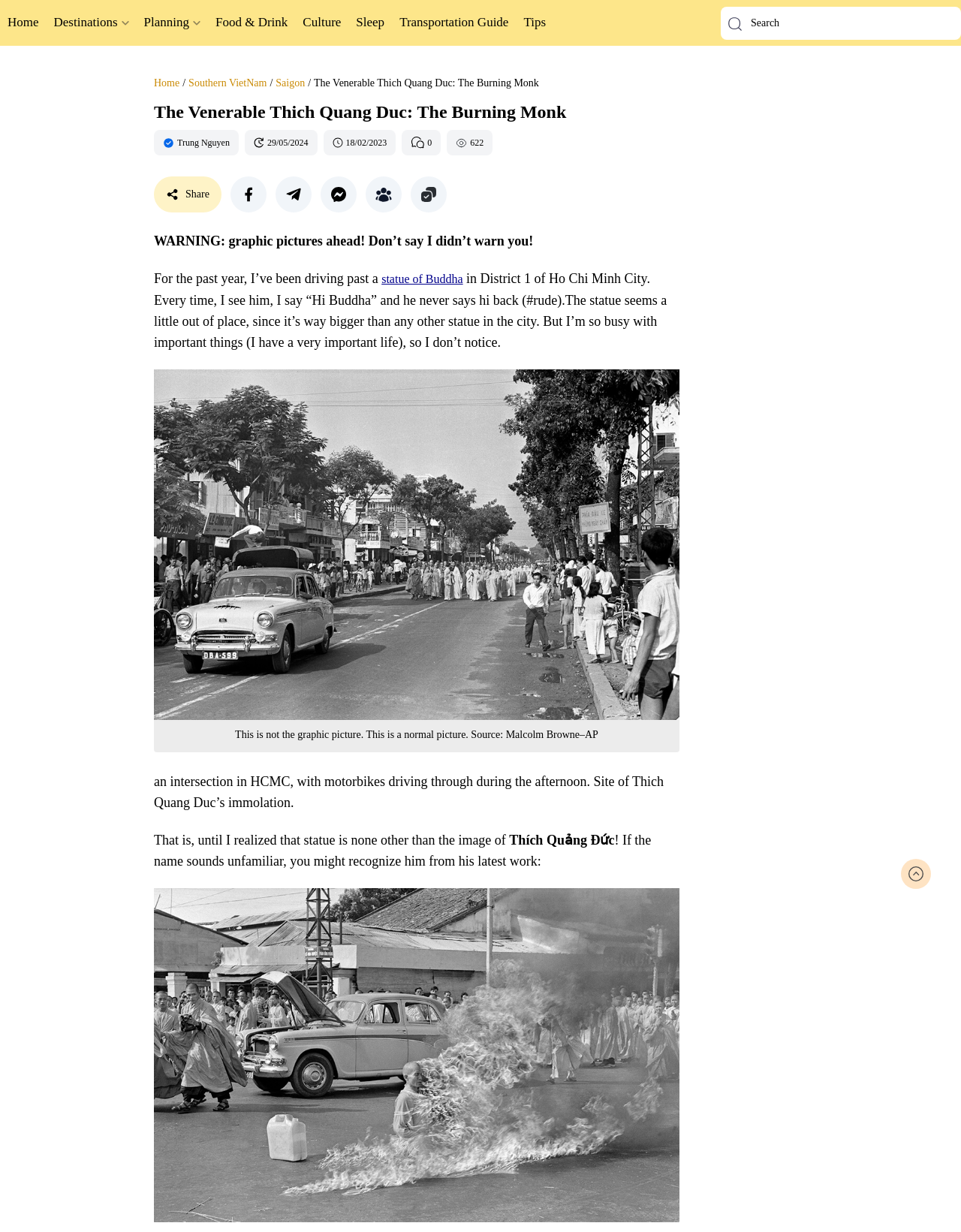Based on the image, please elaborate on the answer to the following question:
What is the date of the article?

I found the answer by looking at the date information section on the webpage, which displays the date of the article as '29/05/2024'.